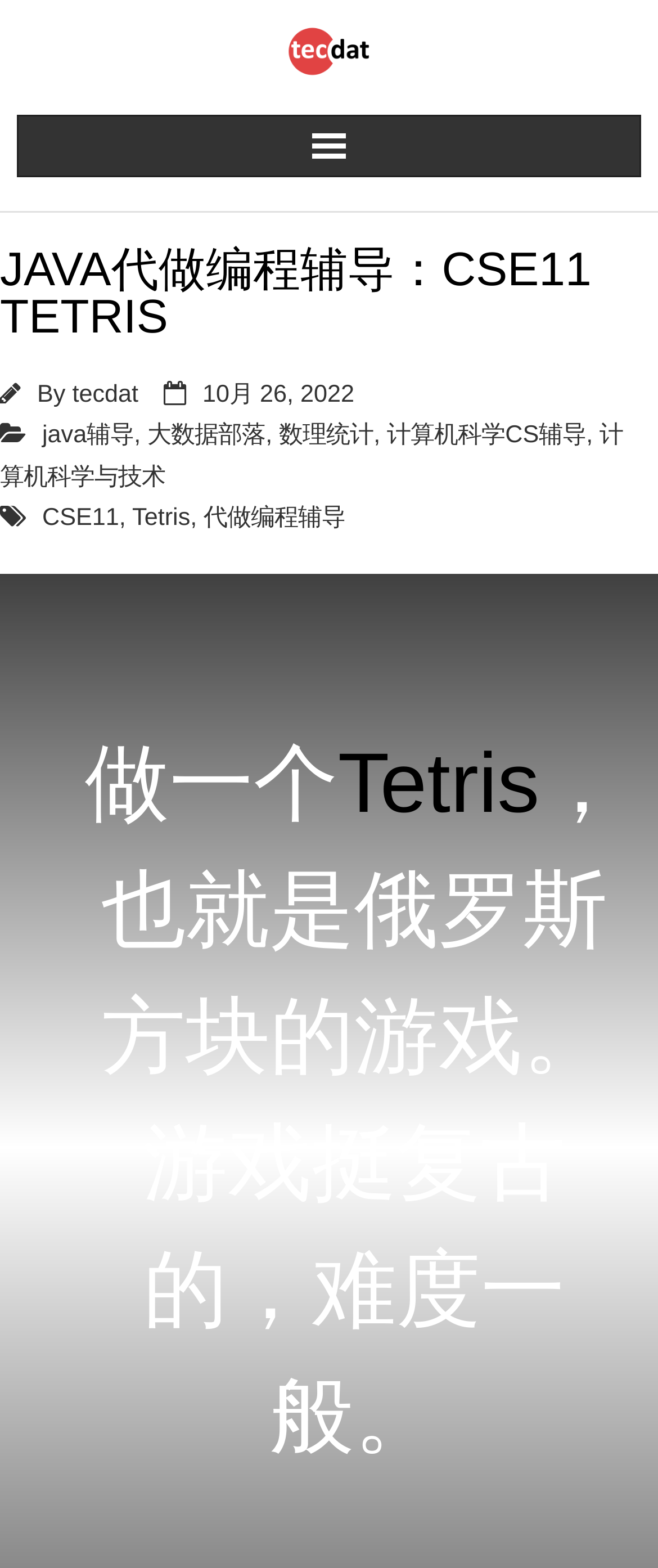Identify the bounding box coordinates of the region that should be clicked to execute the following instruction: "Go to homepage".

[0.028, 0.113, 0.972, 0.167]